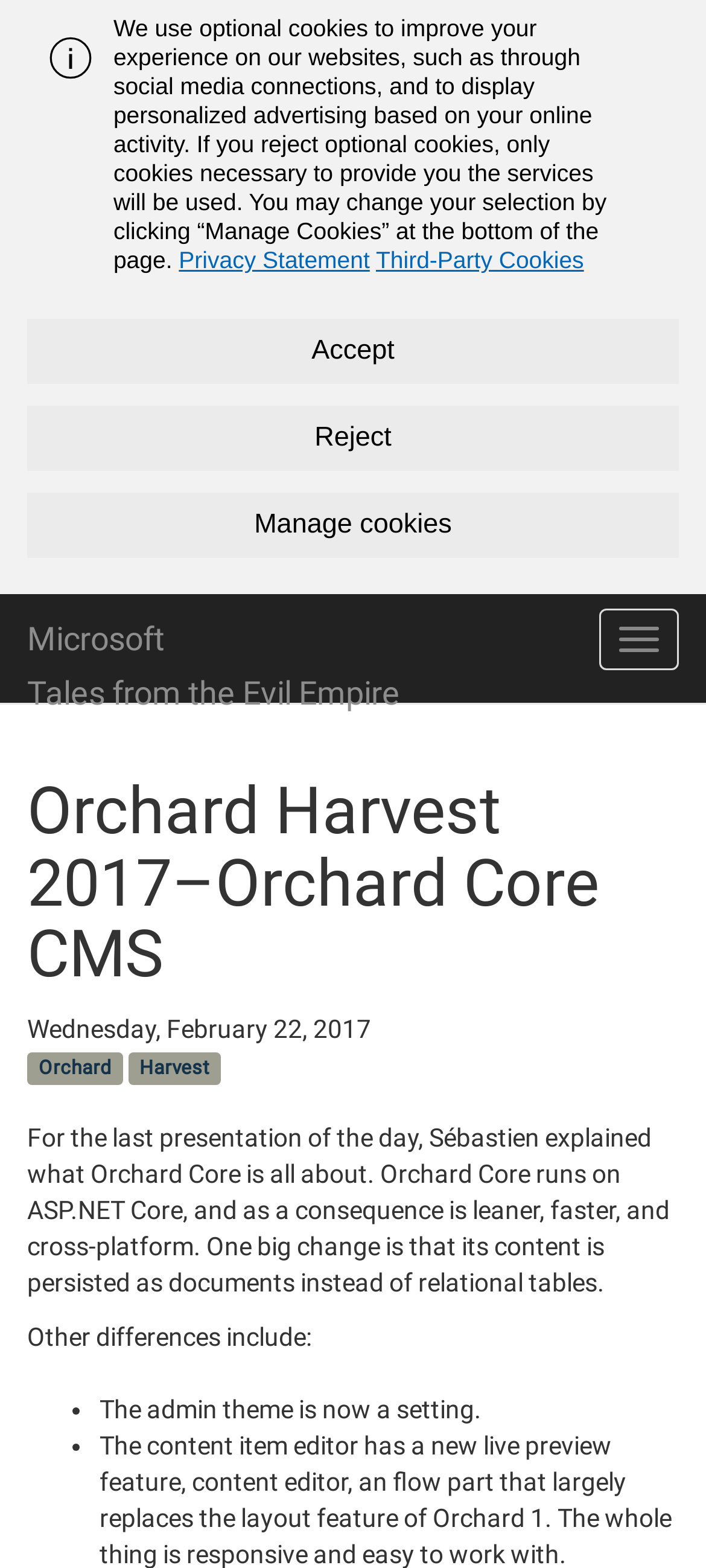What is Orchard Core?
Refer to the image and respond with a one-word or short-phrase answer.

A CMS